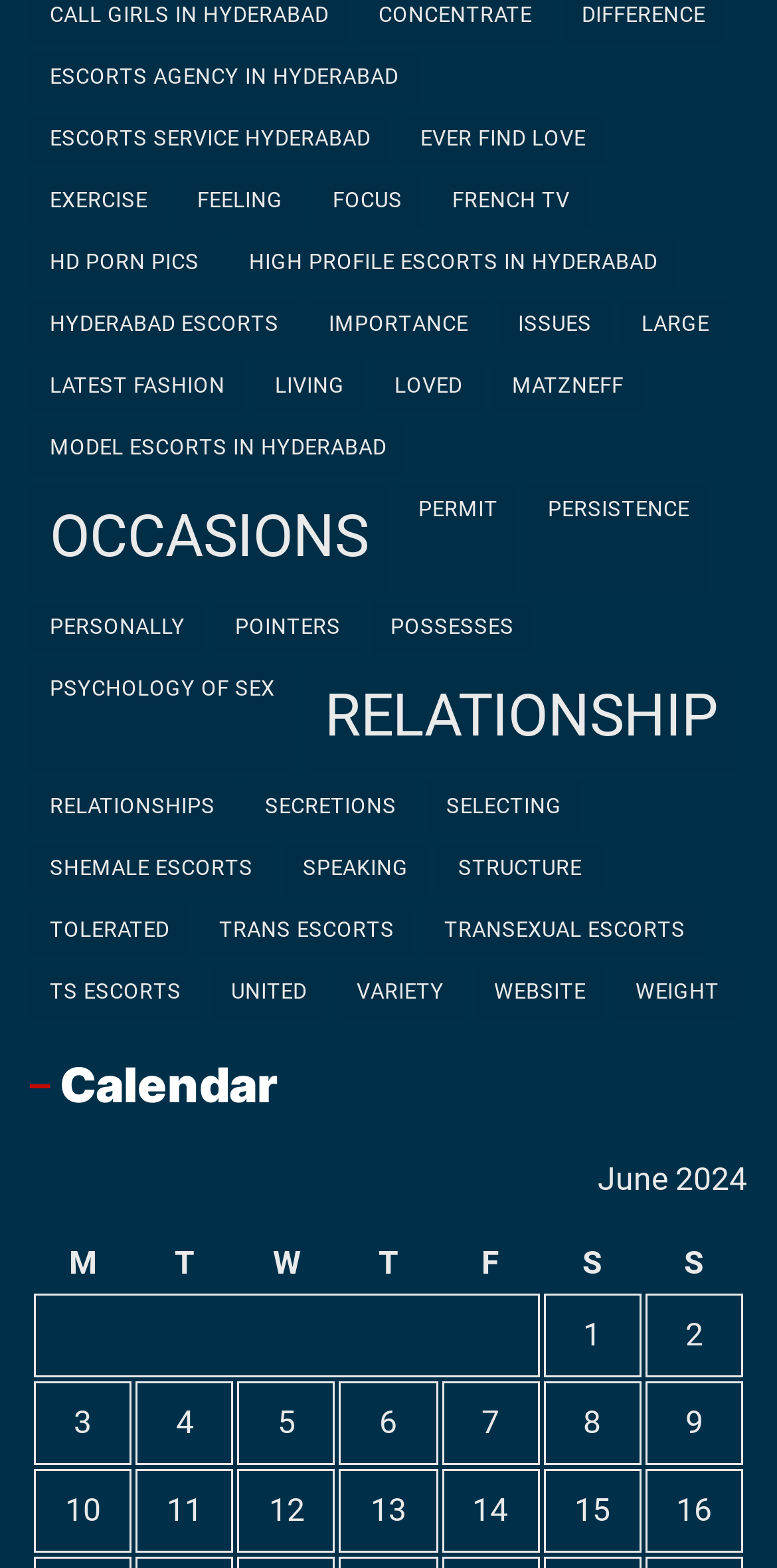Identify the bounding box coordinates of the region that needs to be clicked to carry out this instruction: "Click on Escorts Agency in Hyderabad". Provide these coordinates as four float numbers ranging from 0 to 1, i.e., [left, top, right, bottom].

[0.038, 0.033, 0.538, 0.066]